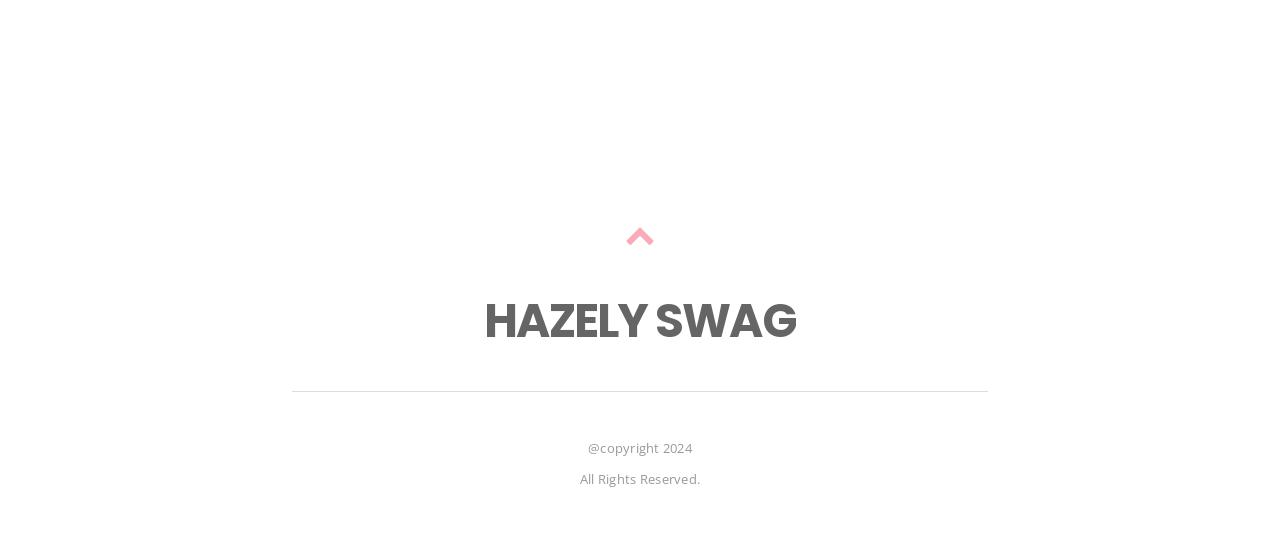Extract the bounding box coordinates for the described element: "Hazely Swag". The coordinates should be represented as four float numbers between 0 and 1: [left, top, right, bottom].

[0.378, 0.536, 0.622, 0.657]